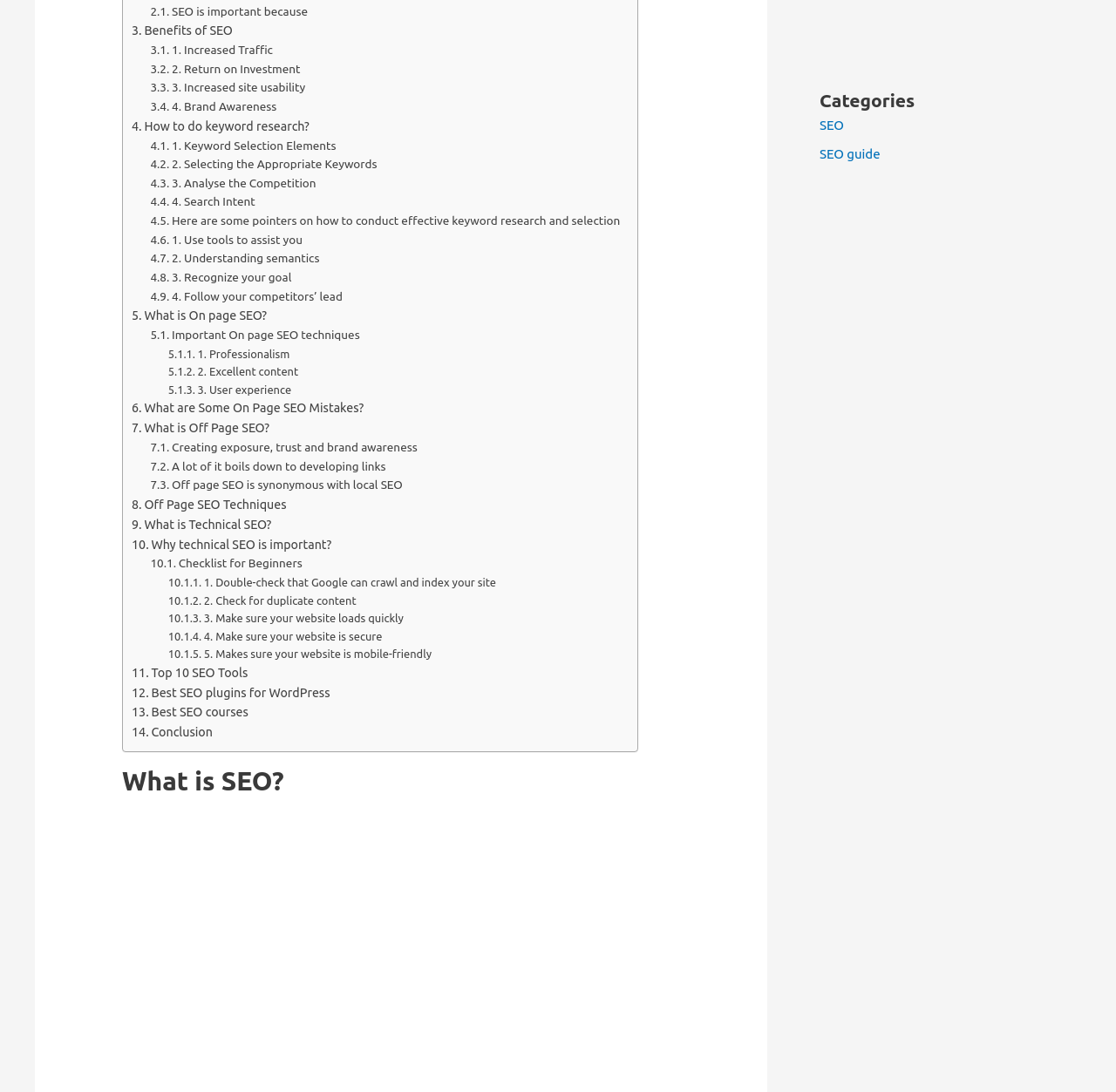Provide the bounding box coordinates of the HTML element described by the text: "1. Professionalism".

[0.151, 0.316, 0.26, 0.332]